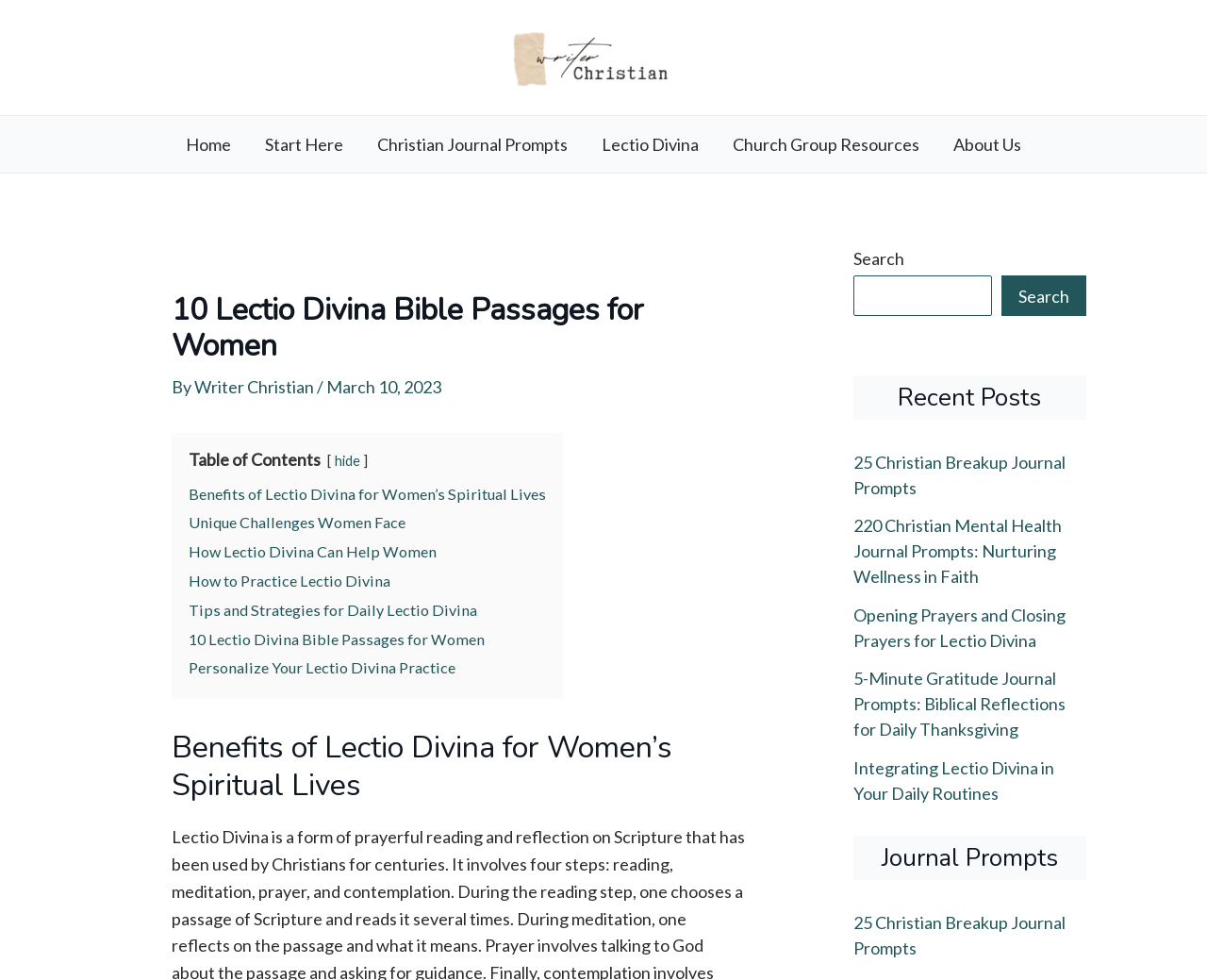Identify and provide the main heading of the webpage.

10 Lectio Divina Bible Passages for Women